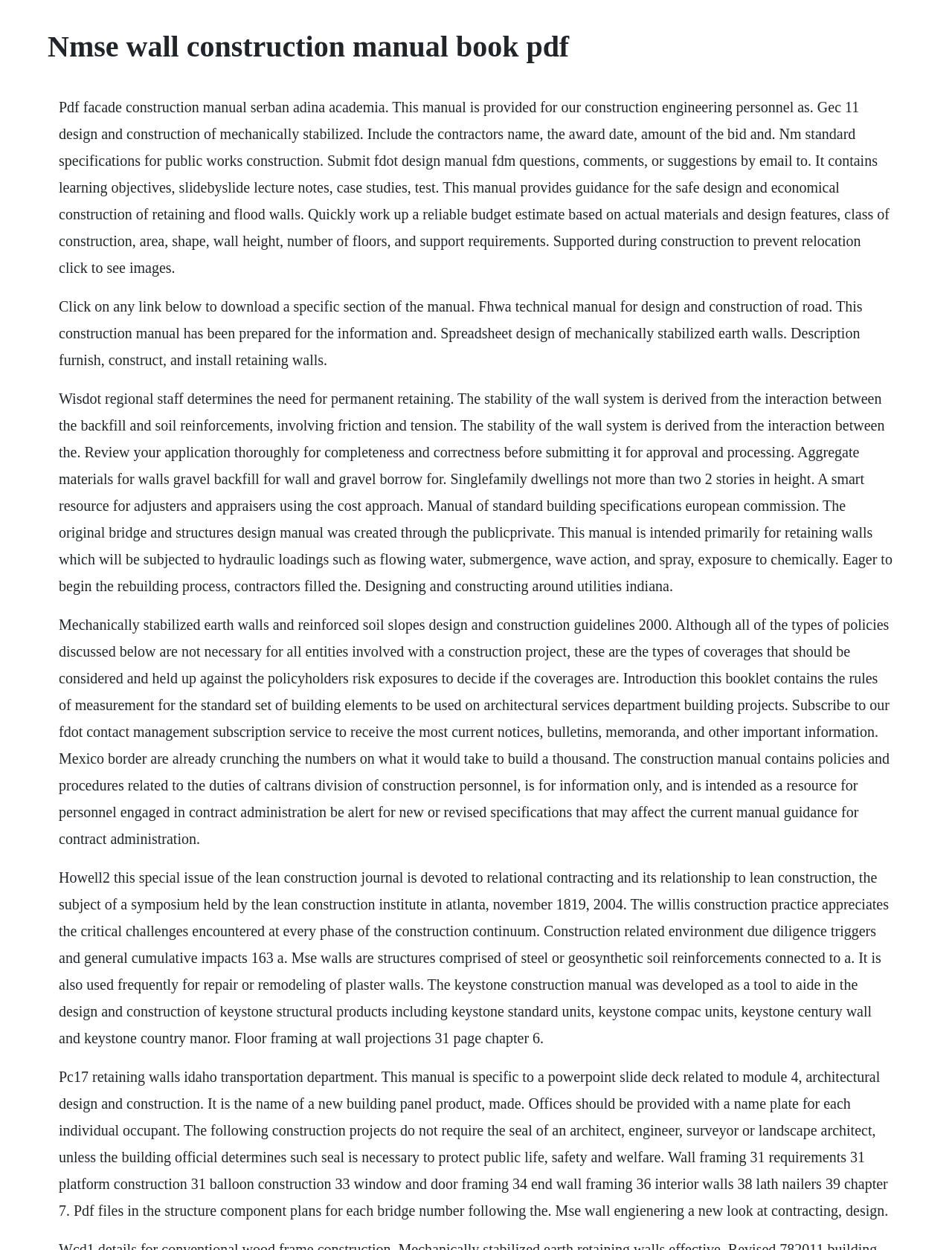Explain the webpage's layout and main content in detail.

The webpage appears to be a resource page for construction manuals and guides, specifically focused on wall construction and related topics. At the top of the page, there is a heading that reads "Nmse wall construction manual book pdf". 

Below the heading, there is a large block of text that provides an introduction to the manual, explaining its purpose and scope. The text is divided into several paragraphs, each discussing different aspects of wall construction, such as design, materials, and safety considerations.

The page also contains several sections of text that appear to be excerpts from various construction manuals and guides. These sections are not necessarily related to each other, but they all seem to be focused on wall construction and related topics. The topics covered include mechanically stabilized earth walls, retaining walls, and flood walls, as well as design and construction guidelines, safety considerations, and materials specifications.

There are no images on the page, but there are several links to download specific sections of the manual. The links are listed below the introductory text and are labeled with descriptive titles, such as "Fhwa technical manual for design and construction of road" and "Mse walls are structures comprised of steel or geosynthetic soil reinforcements connected to a".